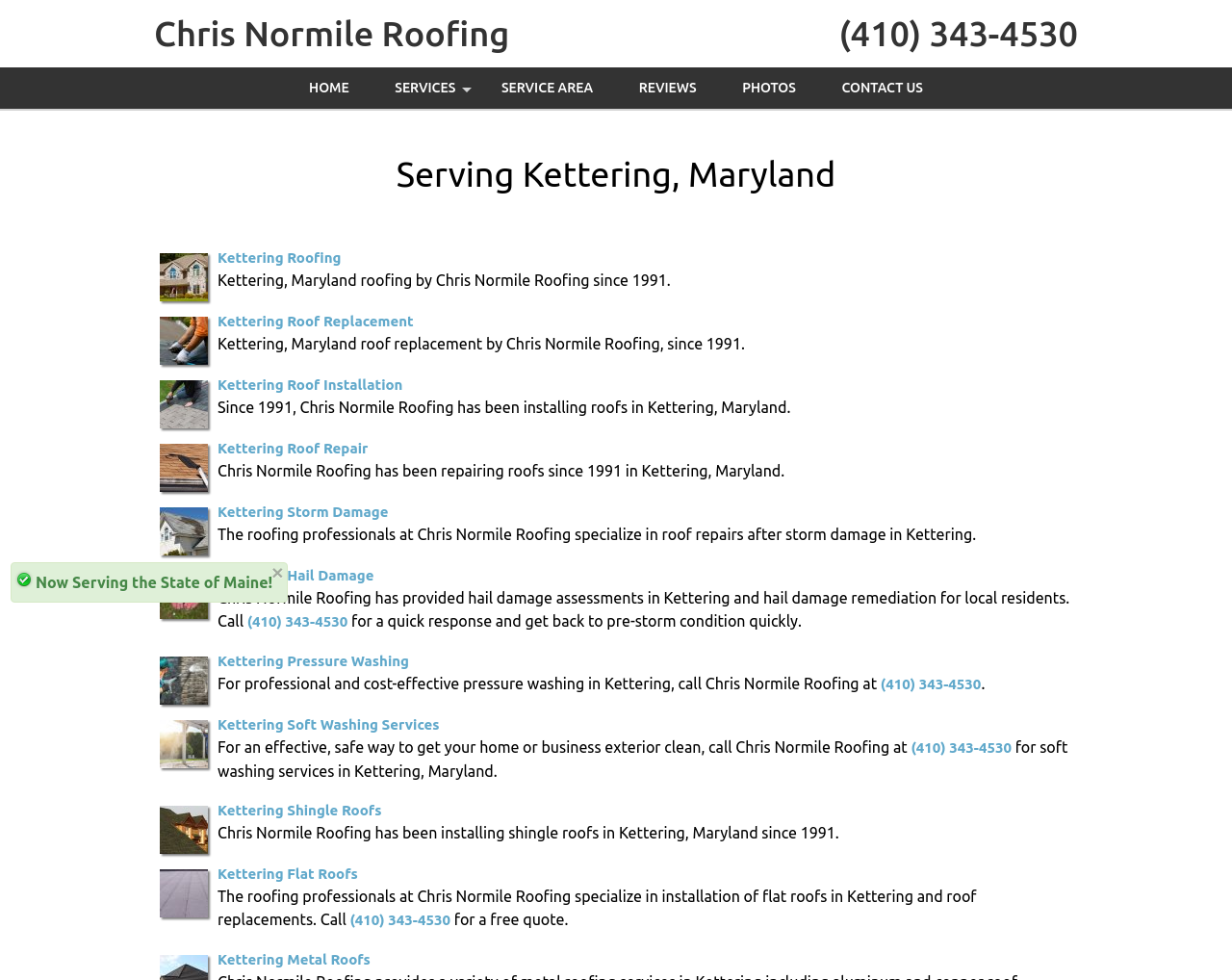Please find the bounding box coordinates for the clickable element needed to perform this instruction: "Explore 'SERVICE AREA'".

[0.39, 0.069, 0.499, 0.111]